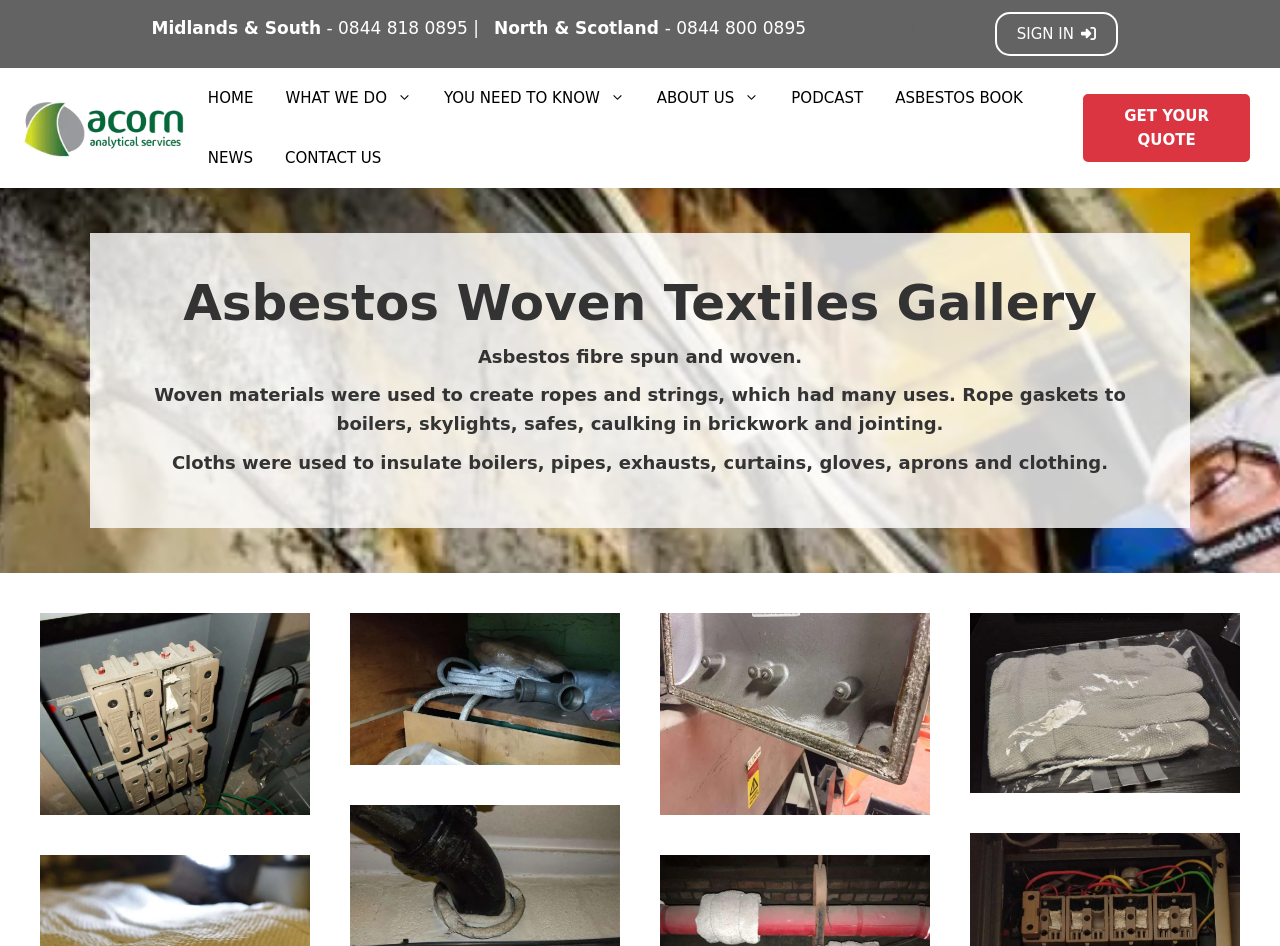Locate the bounding box coordinates of the clickable element to fulfill the following instruction: "Click the 'GET YOUR QUOTE' link". Provide the coordinates as four float numbers between 0 and 1 in the format [left, top, right, bottom].

[0.838, 0.088, 0.984, 0.181]